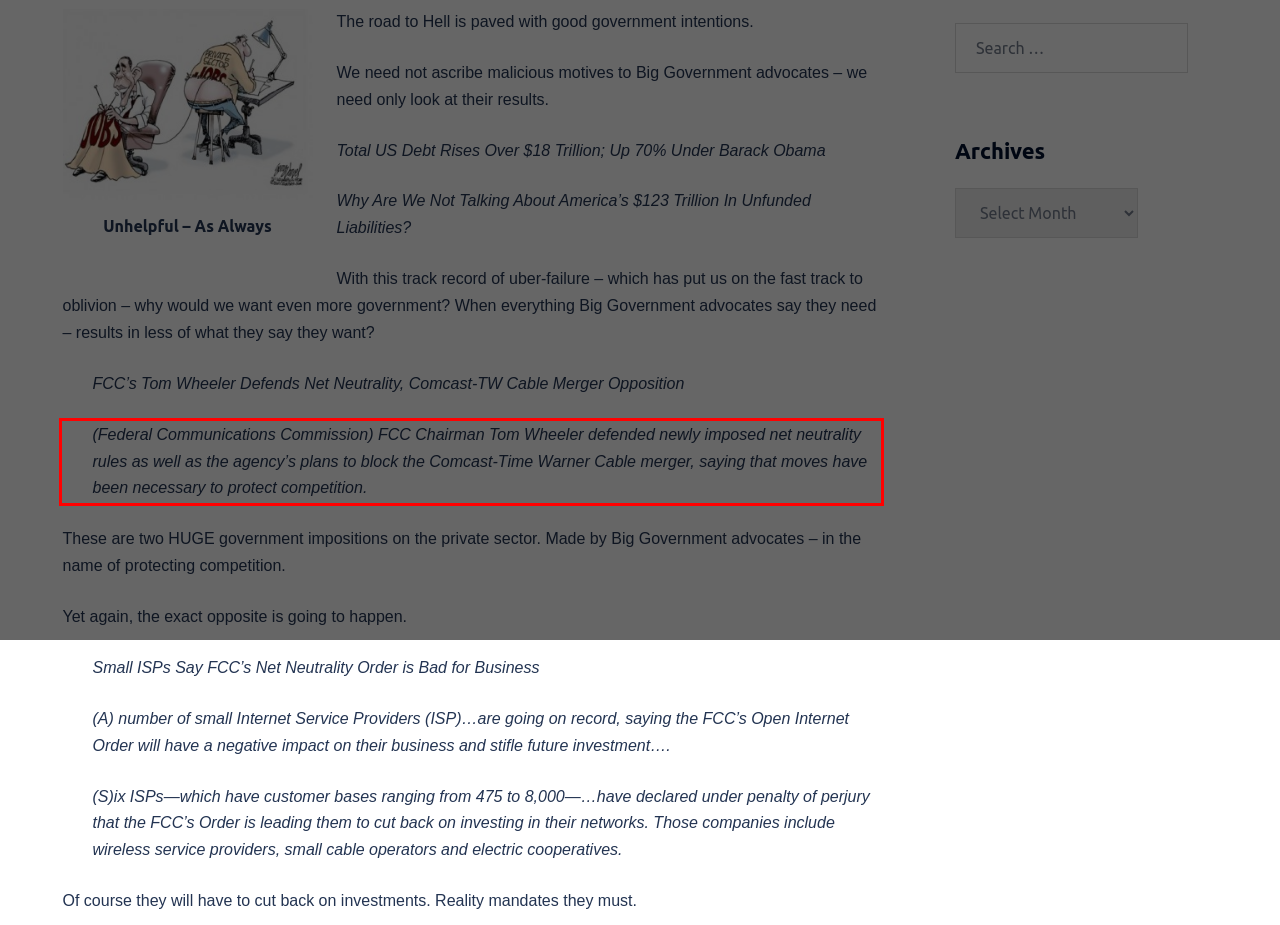Review the screenshot of the webpage and recognize the text inside the red rectangle bounding box. Provide the extracted text content.

(Federal Communications Commission) FCC Chairman Tom Wheeler defended newly imposed net neutrality rules as well as the agency’s plans to block the Comcast-Time Warner Cable merger, saying that moves have been necessary to protect competition.